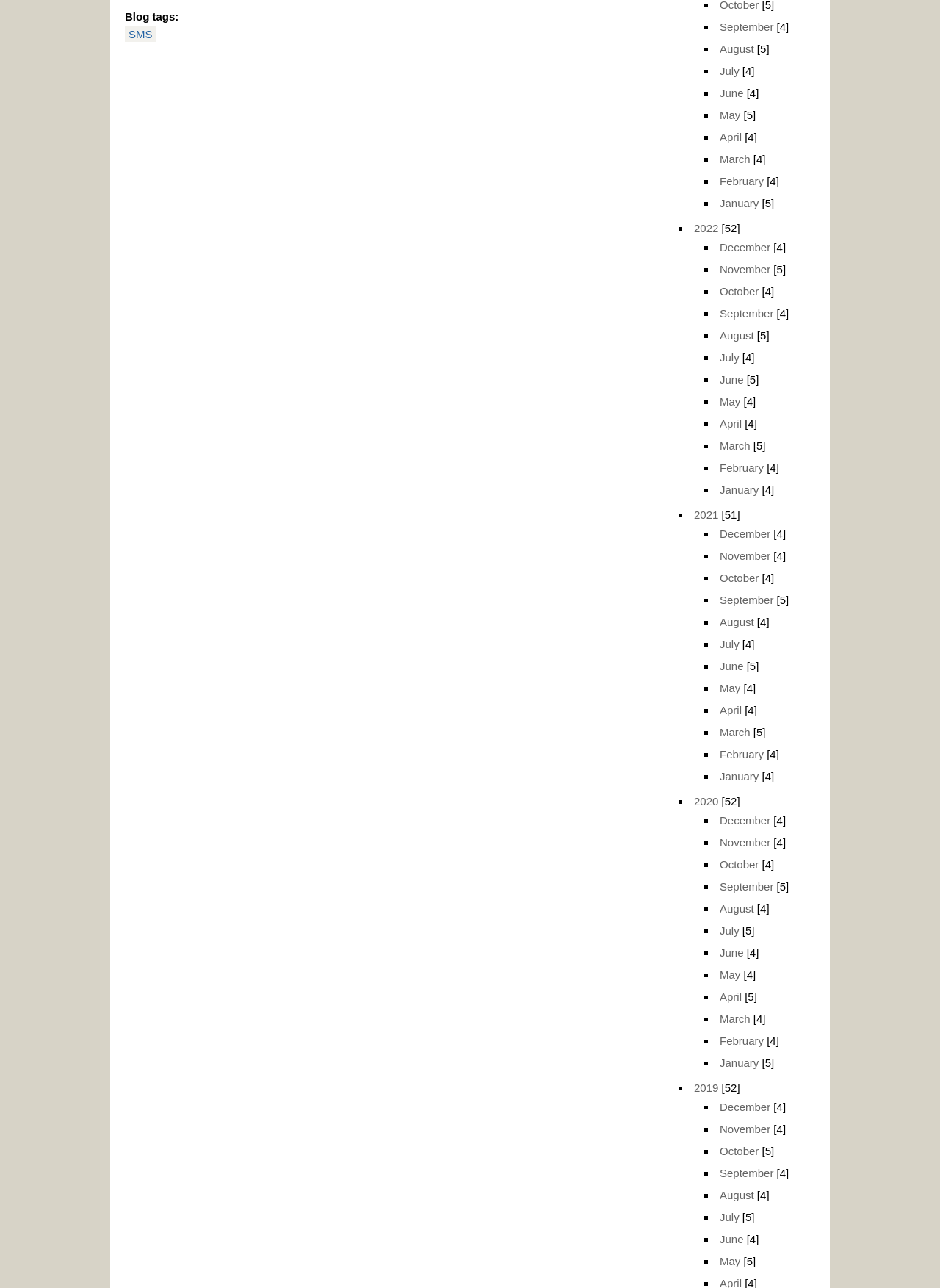Give a concise answer using only one word or phrase for this question:
How many links are there on the webpage?

More than 20